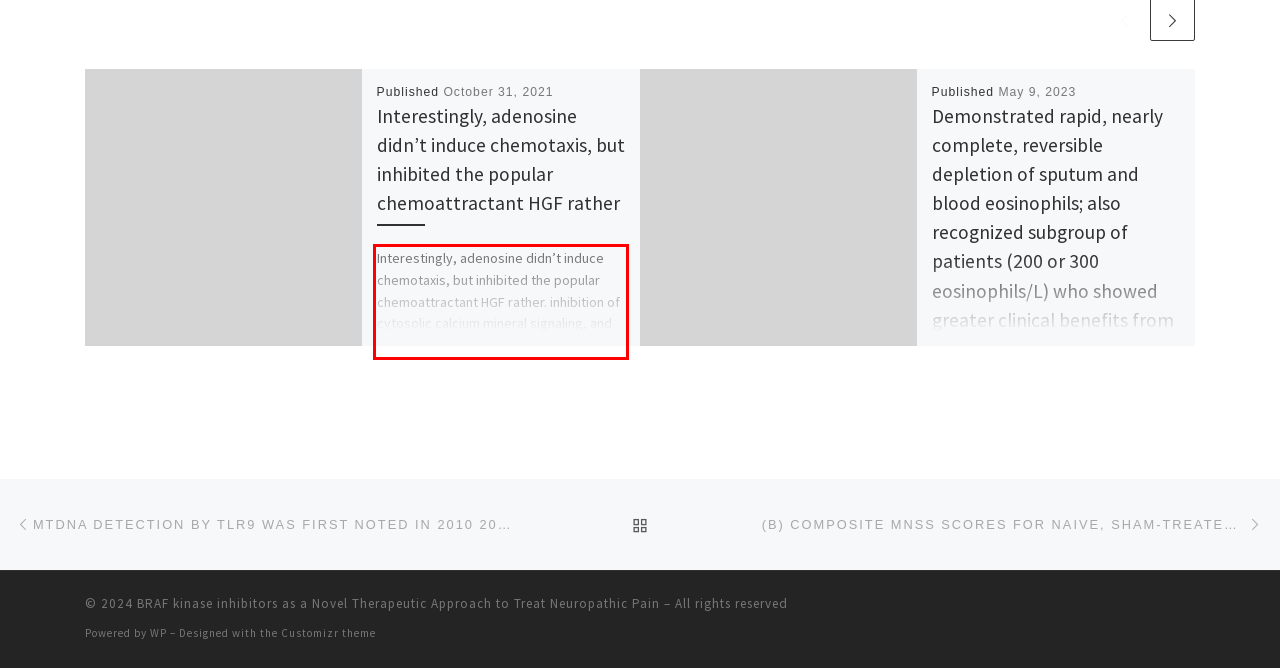You are provided with a screenshot of a webpage containing a red bounding box. Please extract the text enclosed by this red bounding box.

﻿Interestingly, adenosine didn’t induce chemotaxis, but inhibited the popular chemoattractant HGF rather. inhibition of cytosolic calcium mineral signaling, and down-regulation of HGF-induced […]